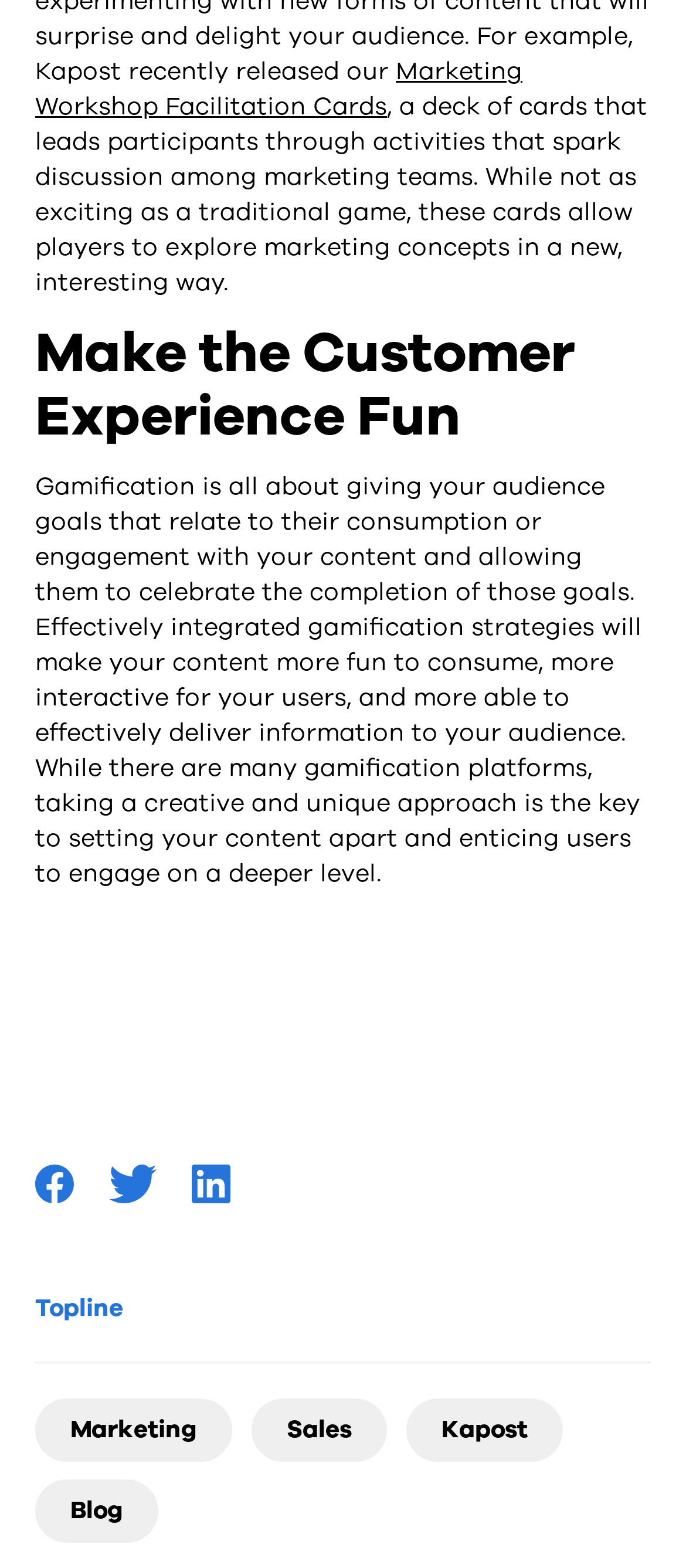What is the benefit of gamification in marketing?
Based on the image, answer the question in a detailed manner.

As stated on the webpage, gamification makes content more fun to consume, more interactive for users, and more able to effectively deliver information to the audience.